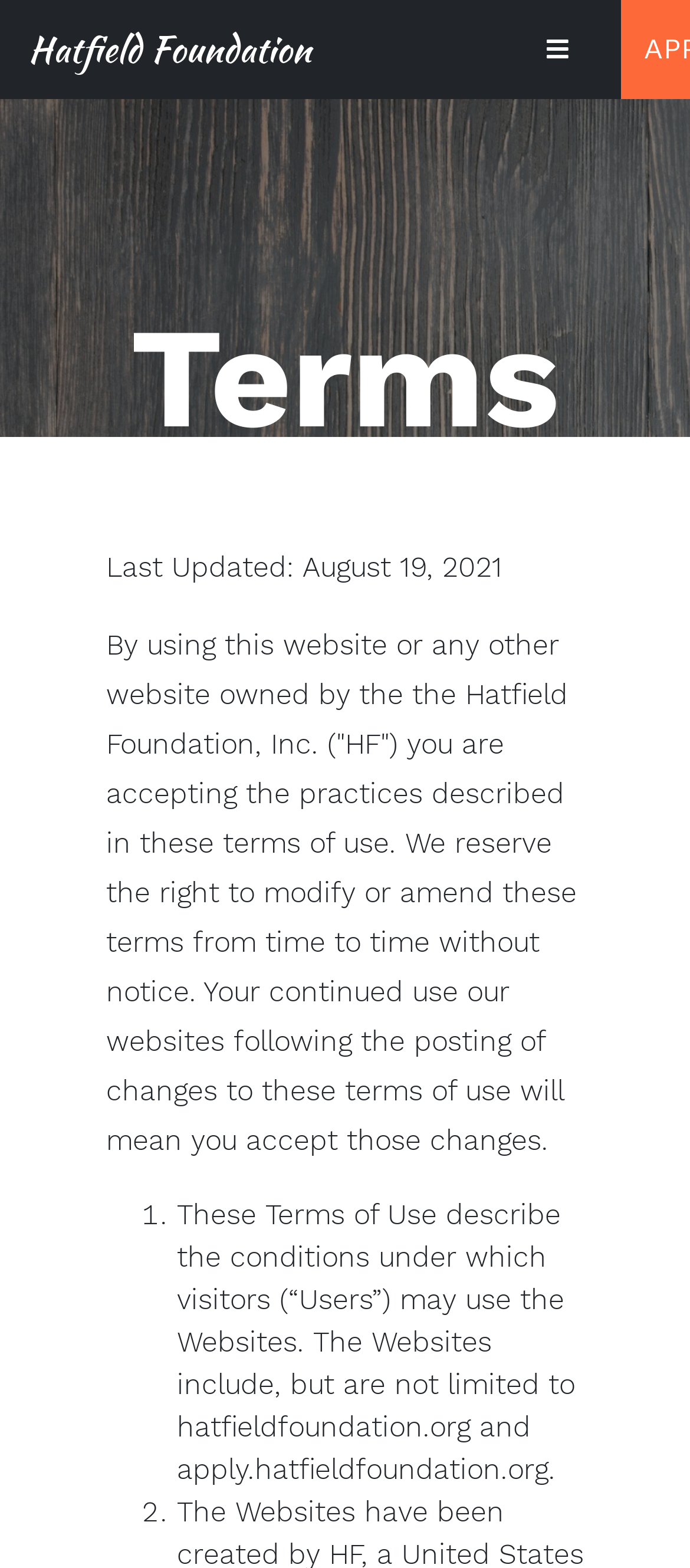Bounding box coordinates must be specified in the format (top-left x, top-left y, bottom-right x, bottom-right y). All values should be floating point numbers between 0 and 1. What are the bounding box coordinates of the UI element described as: parent_node: Hatfield Foundation aria-label="Toggle navigation"

[0.759, 0.009, 0.856, 0.054]